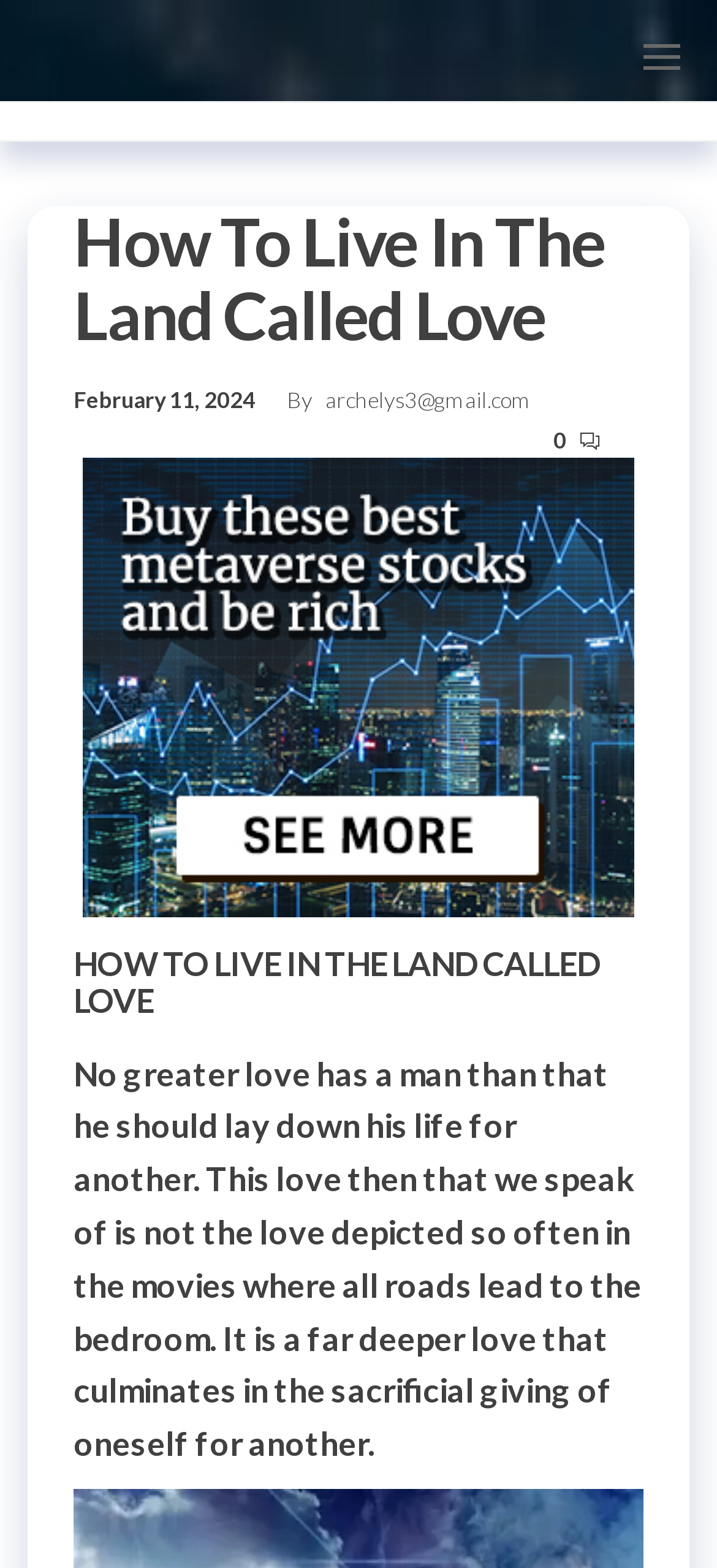Bounding box coordinates are specified in the format (top-left x, top-left y, bottom-right x, bottom-right y). All values are floating point numbers bounded between 0 and 1. Please provide the bounding box coordinate of the region this sentence describes: archelys3@gmail.com

[0.454, 0.246, 0.741, 0.264]